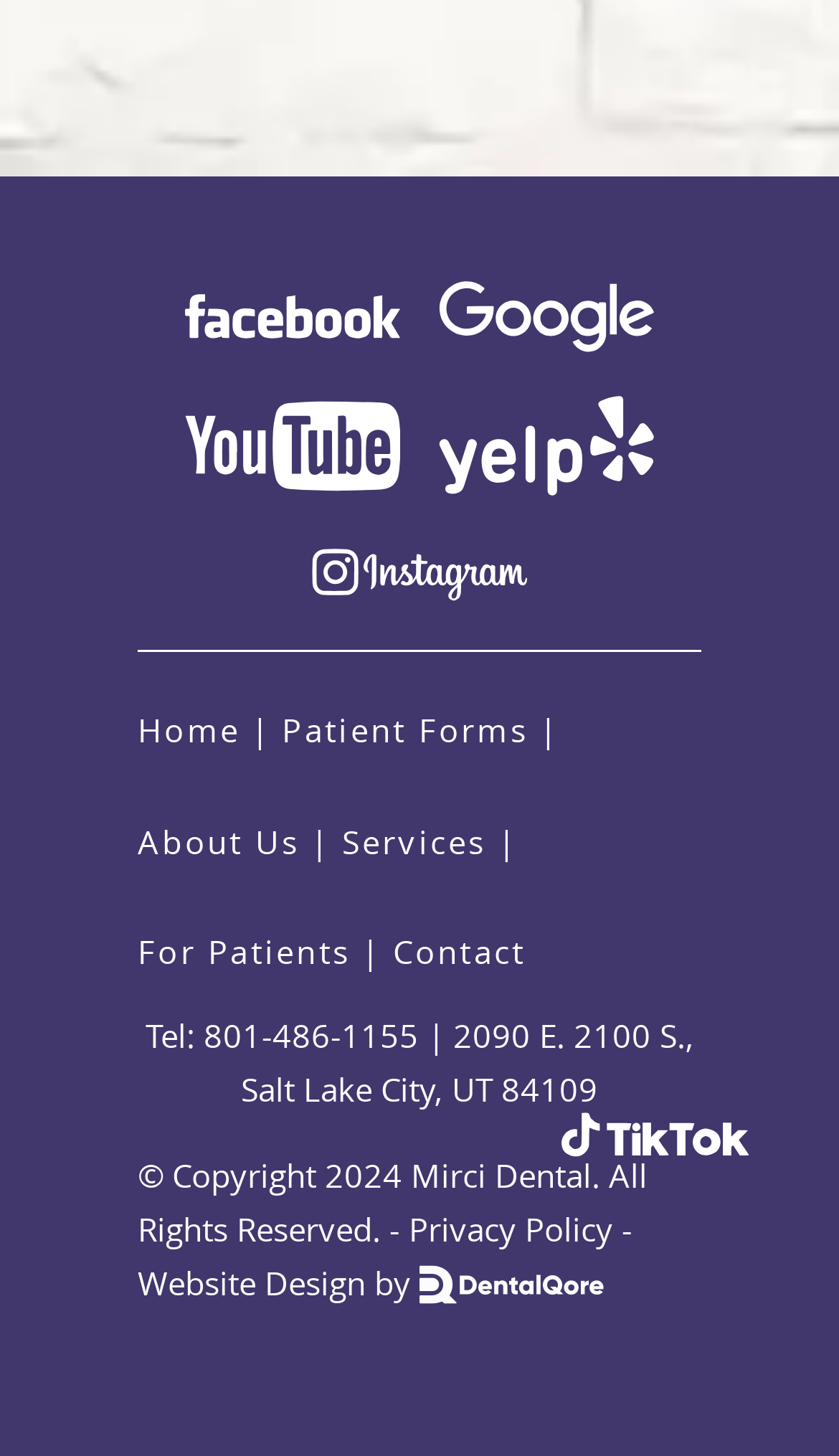Please identify the bounding box coordinates of the region to click in order to complete the task: "post a comment". The coordinates must be four float numbers between 0 and 1, specified as [left, top, right, bottom].

None